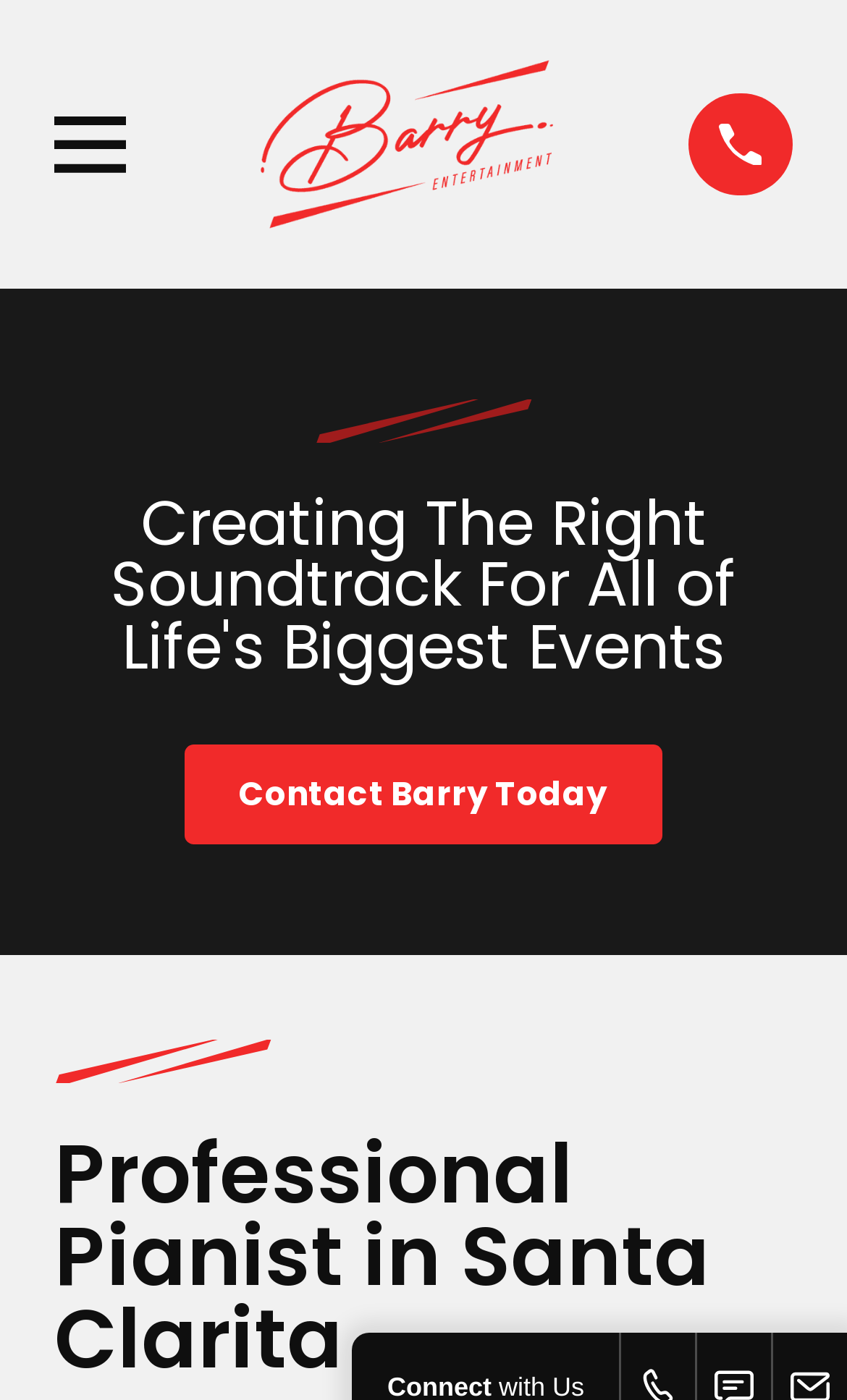Determine the bounding box for the UI element as described: "aria-label="Home" title="Home"". The coordinates should be represented as four float numbers between 0 and 1, formatted as [left, top, right, bottom].

[0.258, 0.023, 0.705, 0.183]